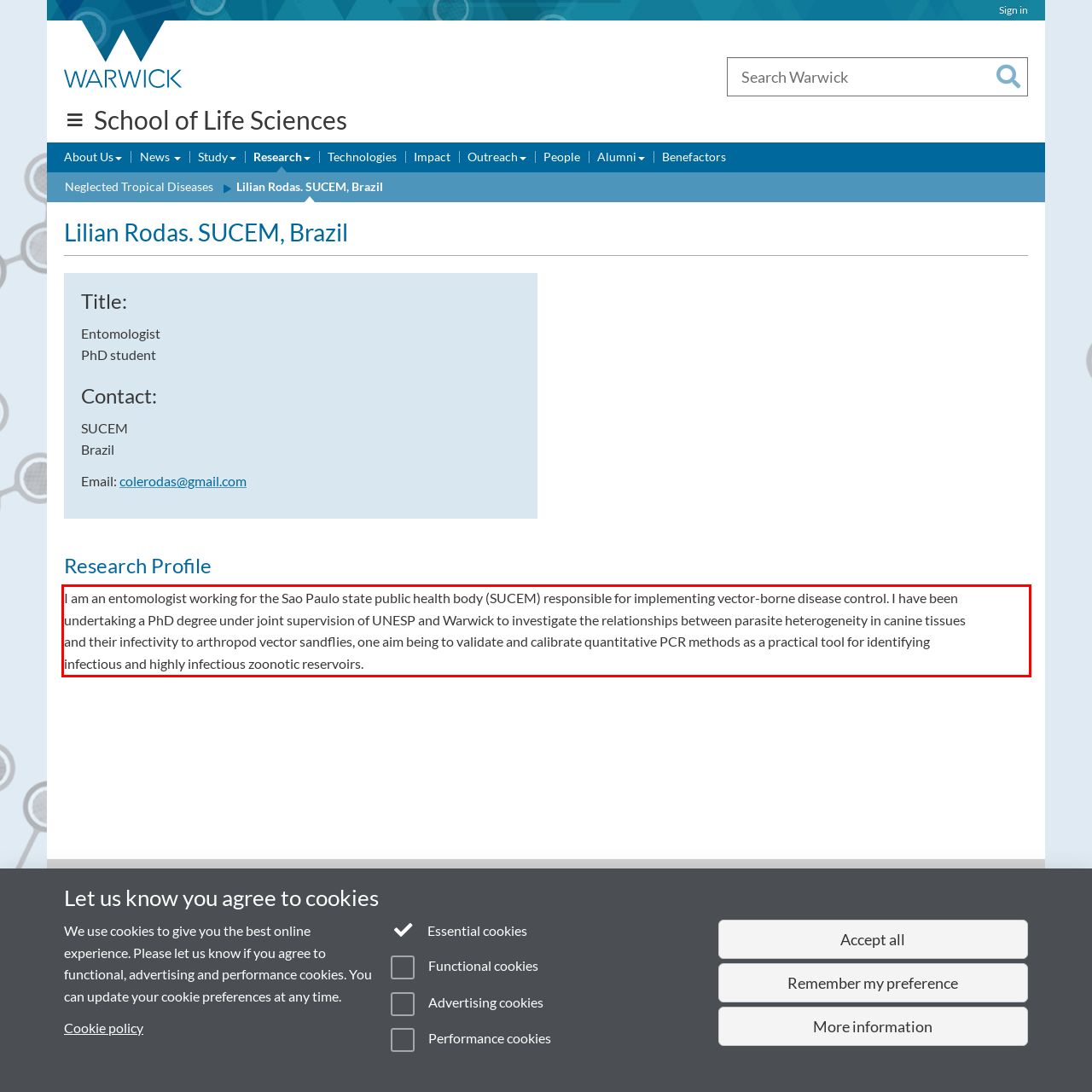There is a UI element on the webpage screenshot marked by a red bounding box. Extract and generate the text content from within this red box.

I am an entomologist working for the Sao Paulo state public health body (SUCEM) responsible for implementing vector-borne disease control. I have been undertaking a PhD degree under joint supervision of UNESP and Warwick to investigate the relationships between parasite heterogeneity in canine tissues and their infectivity to arthropod vector sandflies, one aim being to validate and calibrate quantitative PCR methods as a practical tool for identifying infectious and highly infectious zoonotic reservoirs.